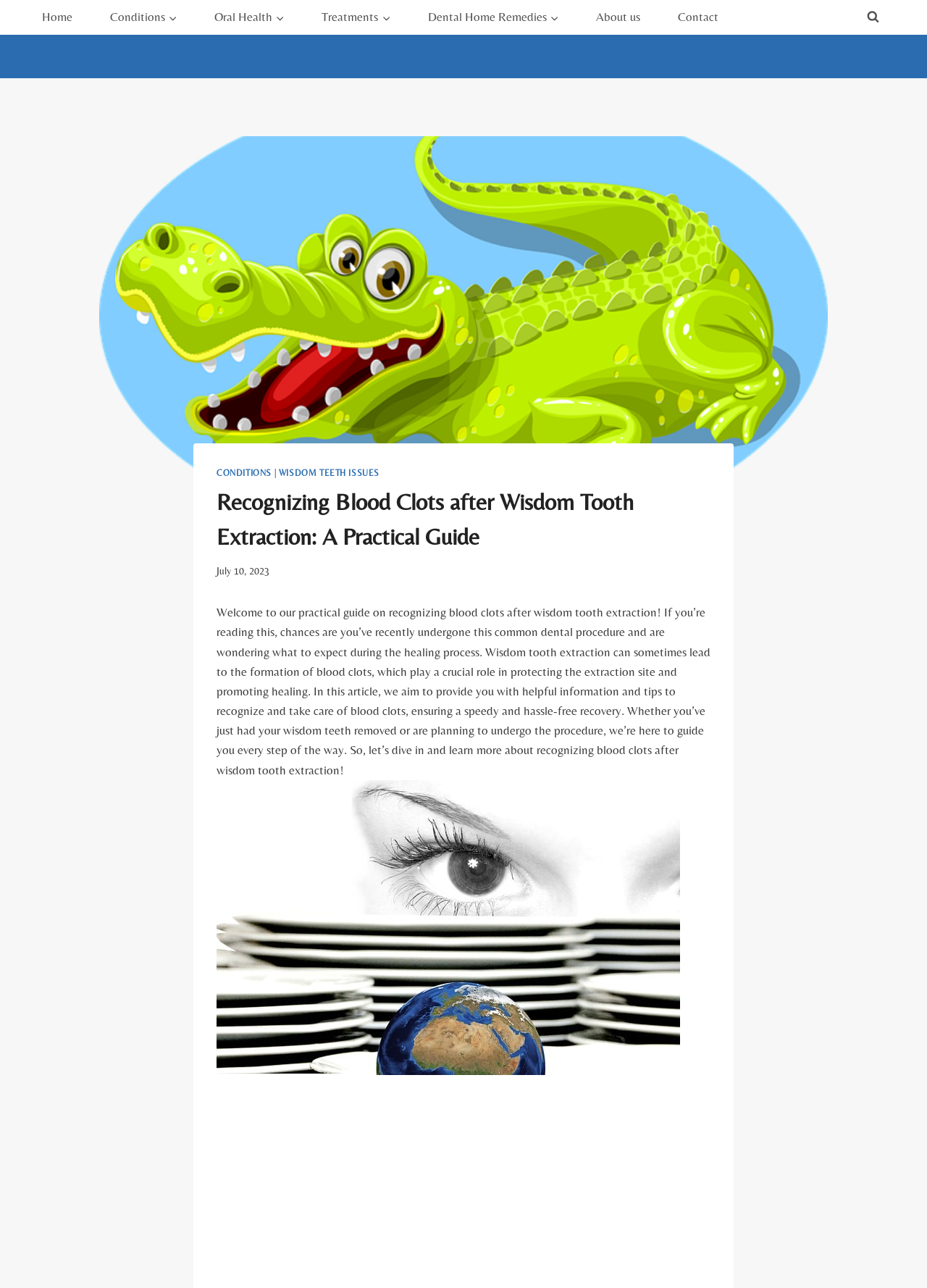Find the bounding box coordinates for the area that should be clicked to accomplish the instruction: "search for something".

[0.928, 0.004, 0.955, 0.023]